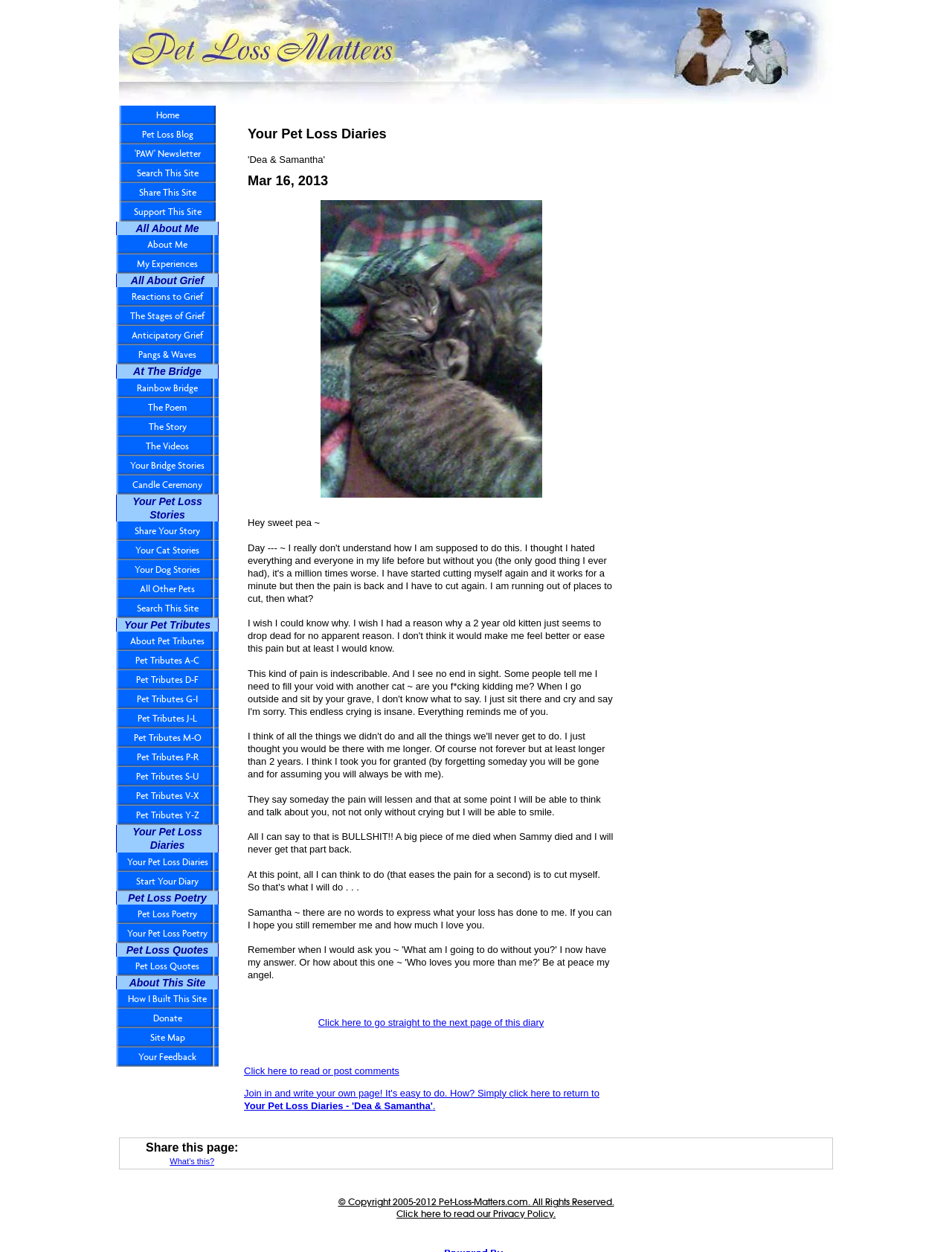Bounding box coordinates are specified in the format (top-left x, top-left y, bottom-right x, bottom-right y). All values are floating point numbers bounded between 0 and 1. Please provide the bounding box coordinate of the region this sentence describes: About

None